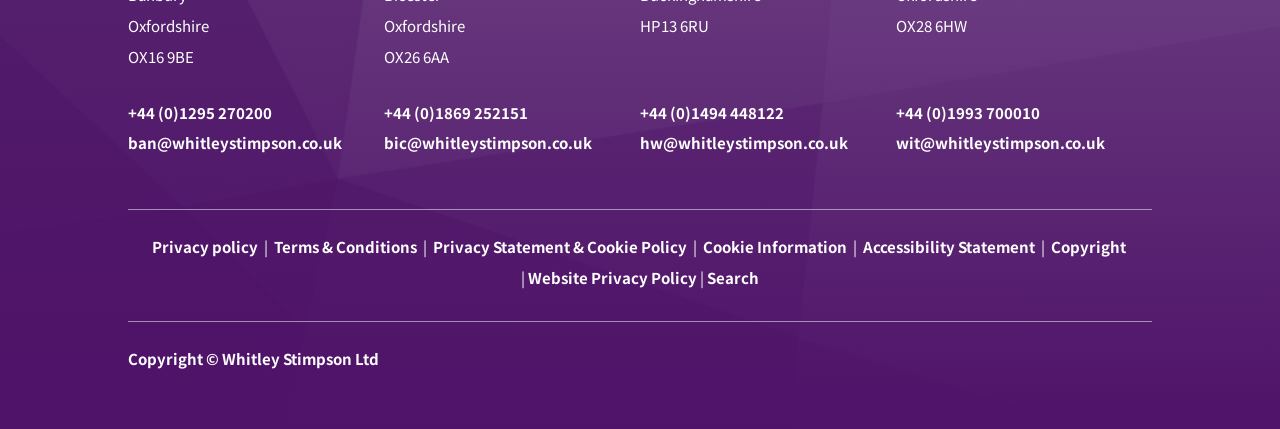What is the purpose of the links at the bottom of the webpage?
Answer the question with detailed information derived from the image.

The links at the bottom of the webpage, such as 'Privacy policy', 'Terms & Conditions', and 'Accessibility Statement', provide additional information about the website and its policies.